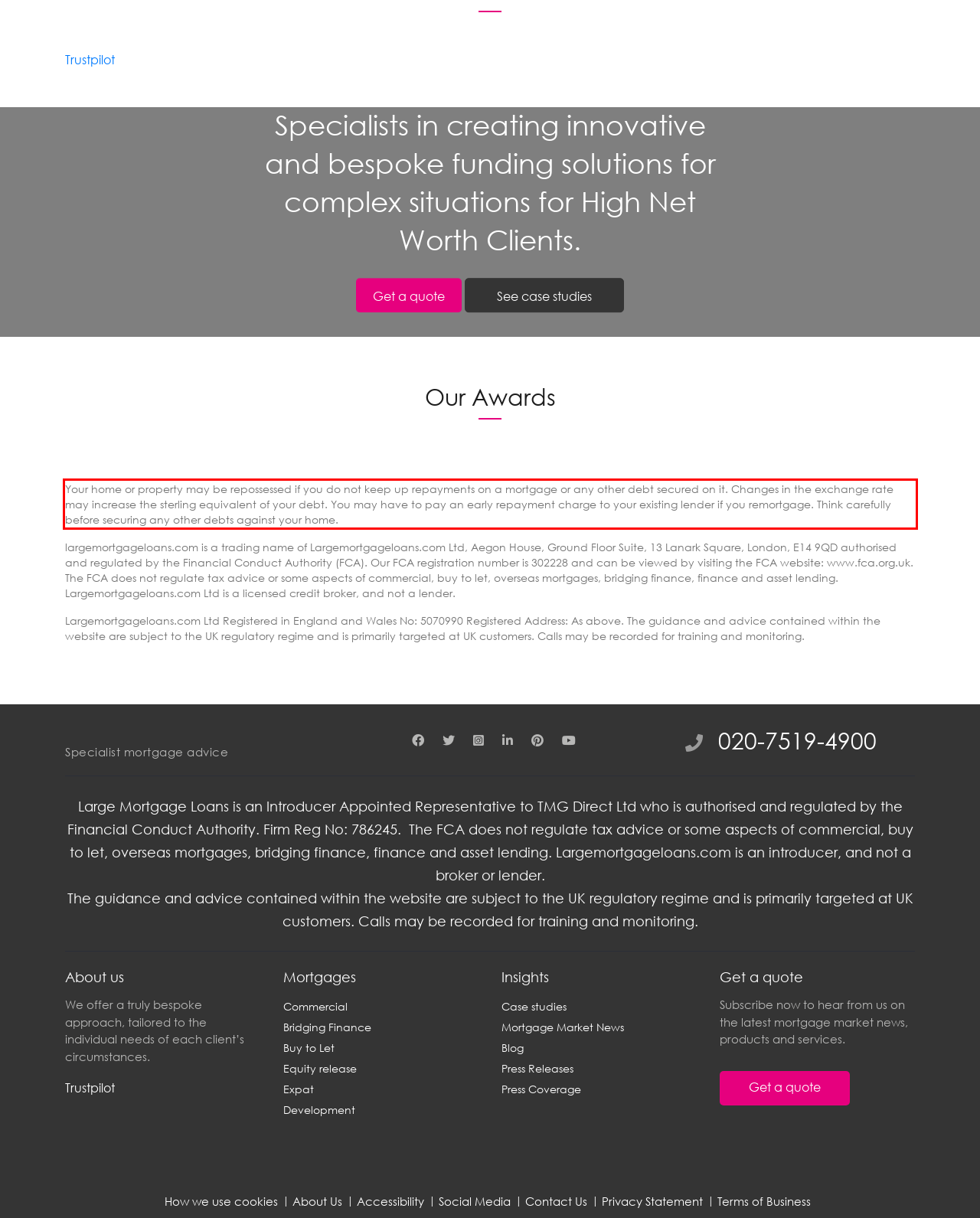In the screenshot of the webpage, find the red bounding box and perform OCR to obtain the text content restricted within this red bounding box.

Your home or property may be repossessed if you do not keep up repayments on a mortgage or any other debt secured on it. Changes in the exchange rate may increase the sterling equivalent of your debt. You may have to pay an early repayment charge to your existing lender if you remortgage. Think carefully before securing any other debts against your home.